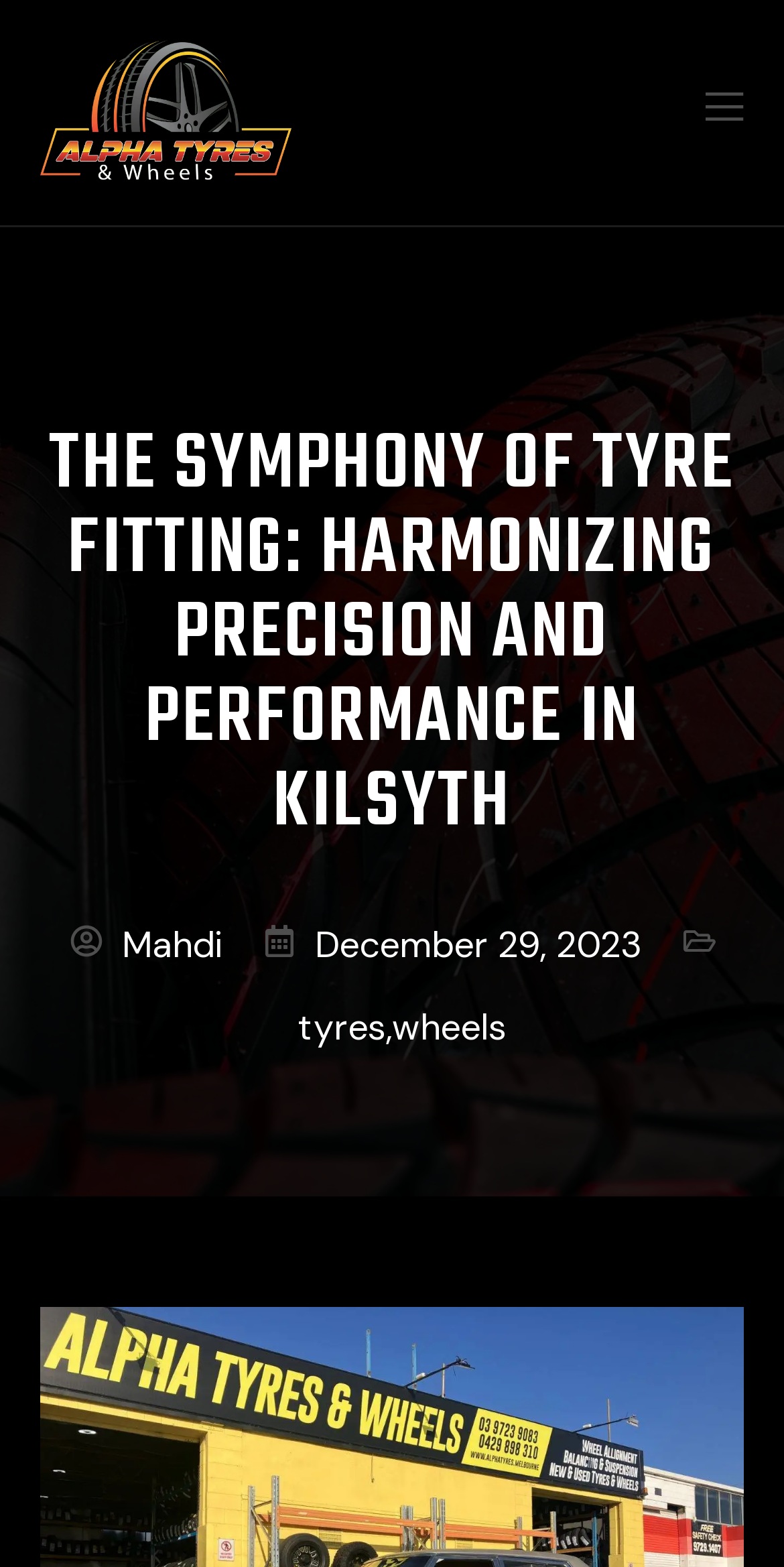Provide an in-depth caption for the contents of the webpage.

The webpage appears to be a business website, specifically for Alpha tyres and wheels in Kilsyth, Melbourne. At the top left of the page, there is a link to "Alpha tyres and wheels melbourne" accompanied by a small image. To the right of this, there is an "open-menu" button.

Below these elements, the main heading "THE SYMPHONY OF TYRE FITTING: HARMONIZING PRECISION AND PERFORMANCE IN KILSYTH" is prominently displayed, which is also a clickable link. 

In the middle section of the page, there are three lines of text. The first line contains the name "Mahdi", and the second line displays the date "December 29, 2023". The third line has two separate text elements, "tyres" and "wheels", which are positioned side by side.